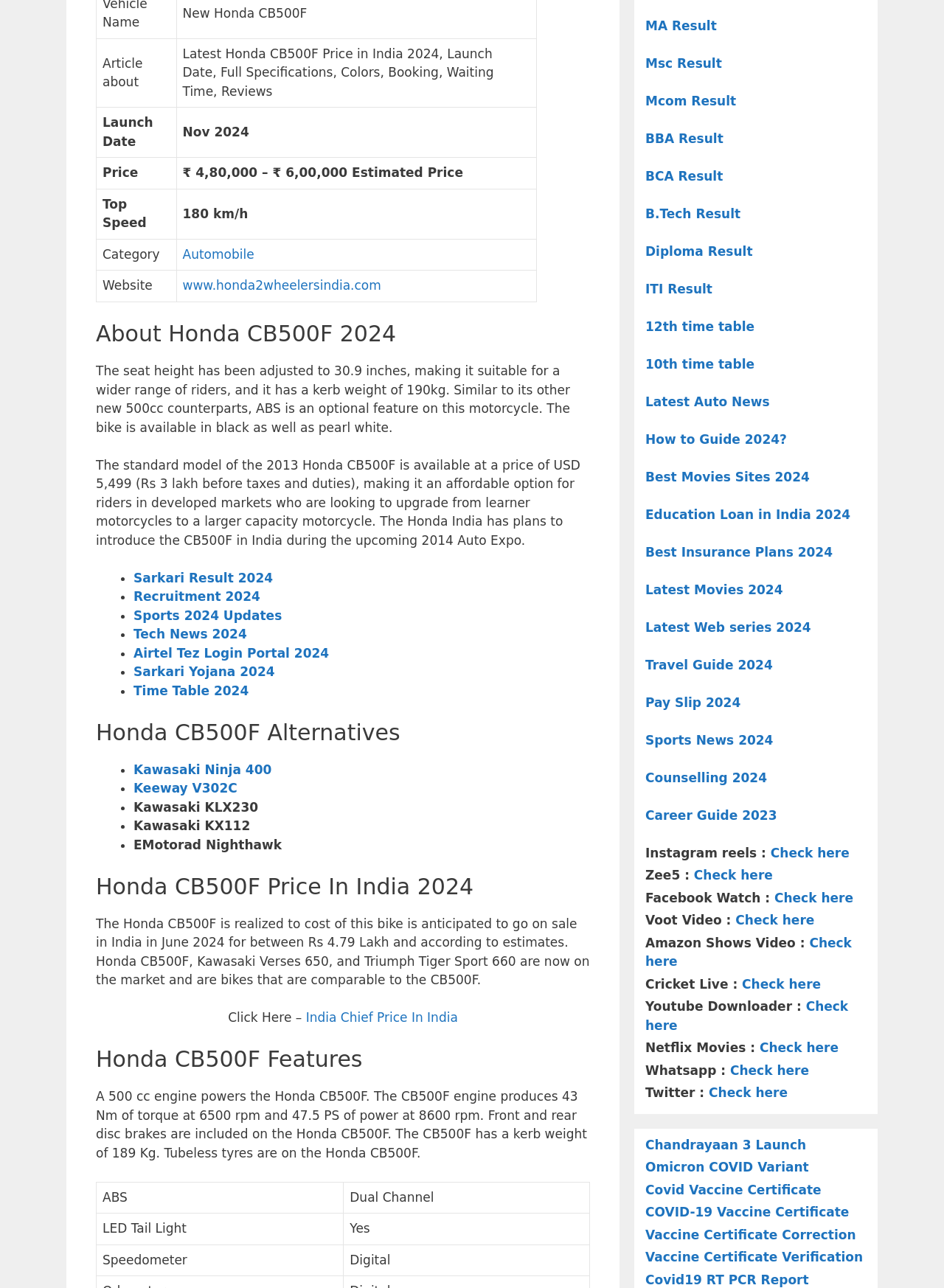Based on the element description, predict the bounding box coordinates (top-left x, top-left y, bottom-right x, bottom-right y) for the UI element in the screenshot: Chandrayaan 3 Launch

[0.684, 0.883, 0.854, 0.895]